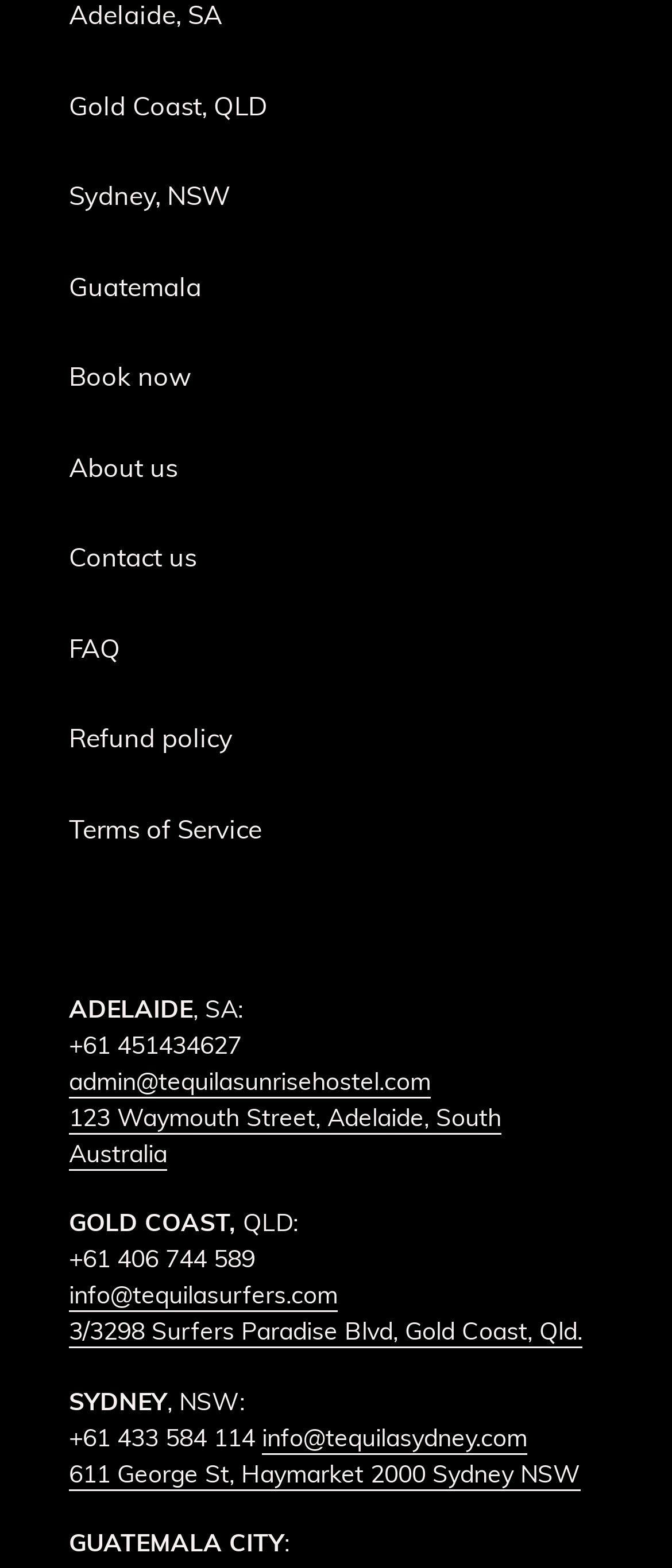Answer the following inquiry with a single word or phrase:
What is the link text above the 'ADELAIDE' text?

Book now